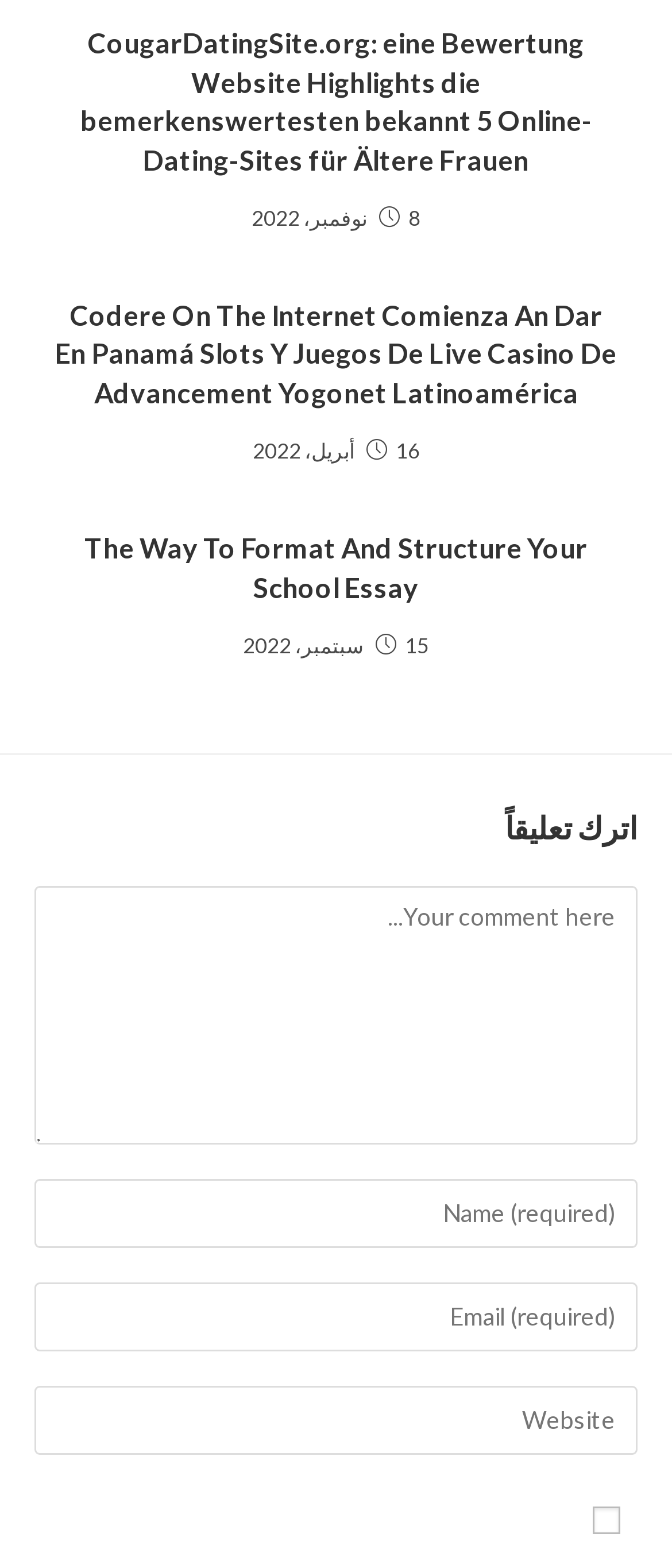Locate the bounding box coordinates of the area to click to fulfill this instruction: "Write a review". The bounding box should be presented as four float numbers between 0 and 1, in the order [left, top, right, bottom].

None